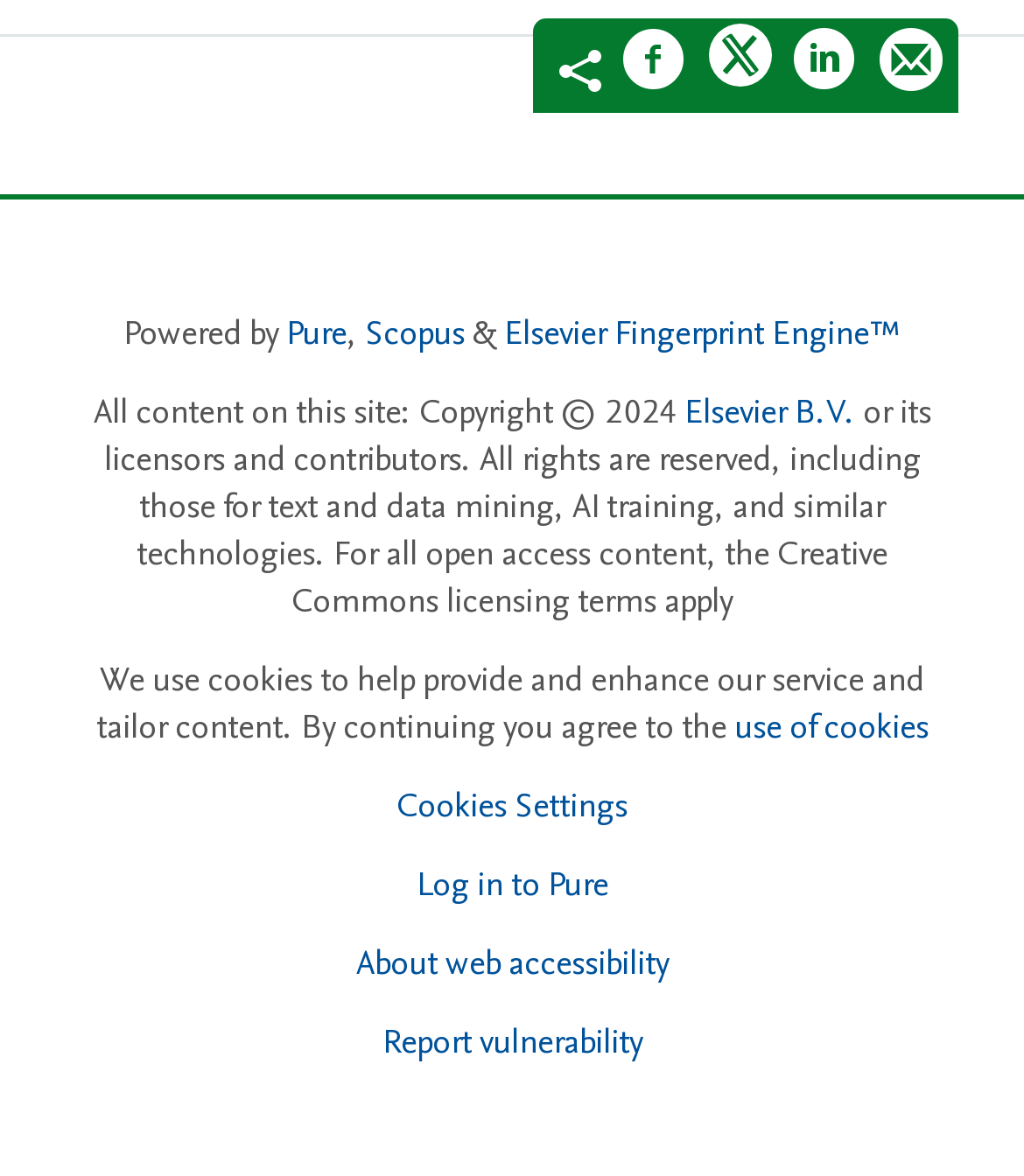Give a one-word or phrase response to the following question: What is the copyright year of the content on this site?

2024